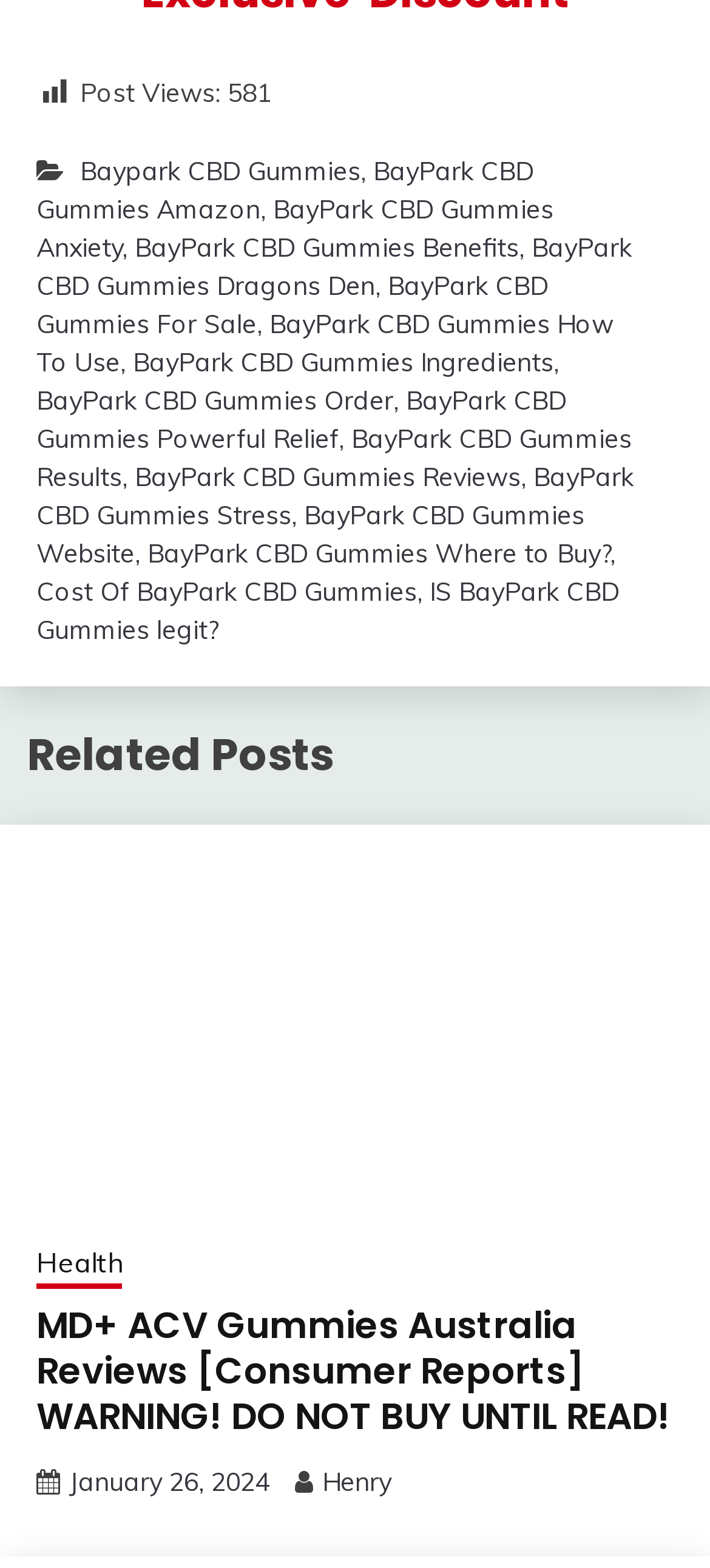Please determine the bounding box coordinates of the section I need to click to accomplish this instruction: "Read MD+ ACV Gummies Australia Reviews".

[0.051, 0.832, 0.949, 0.919]